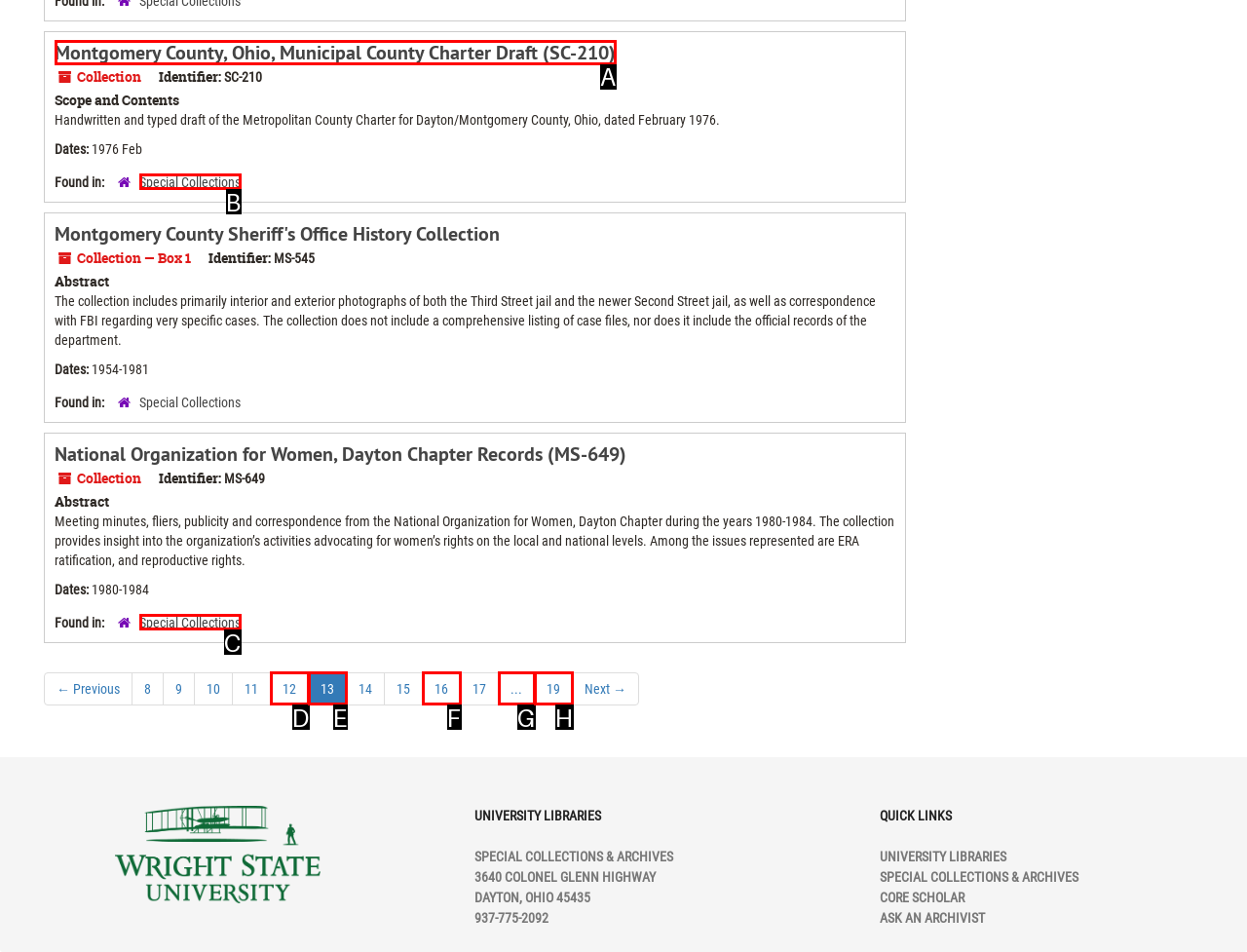Determine the letter of the element to click to accomplish this task: View Montgomery County, Ohio, Municipal County Charter Draft. Respond with the letter.

A